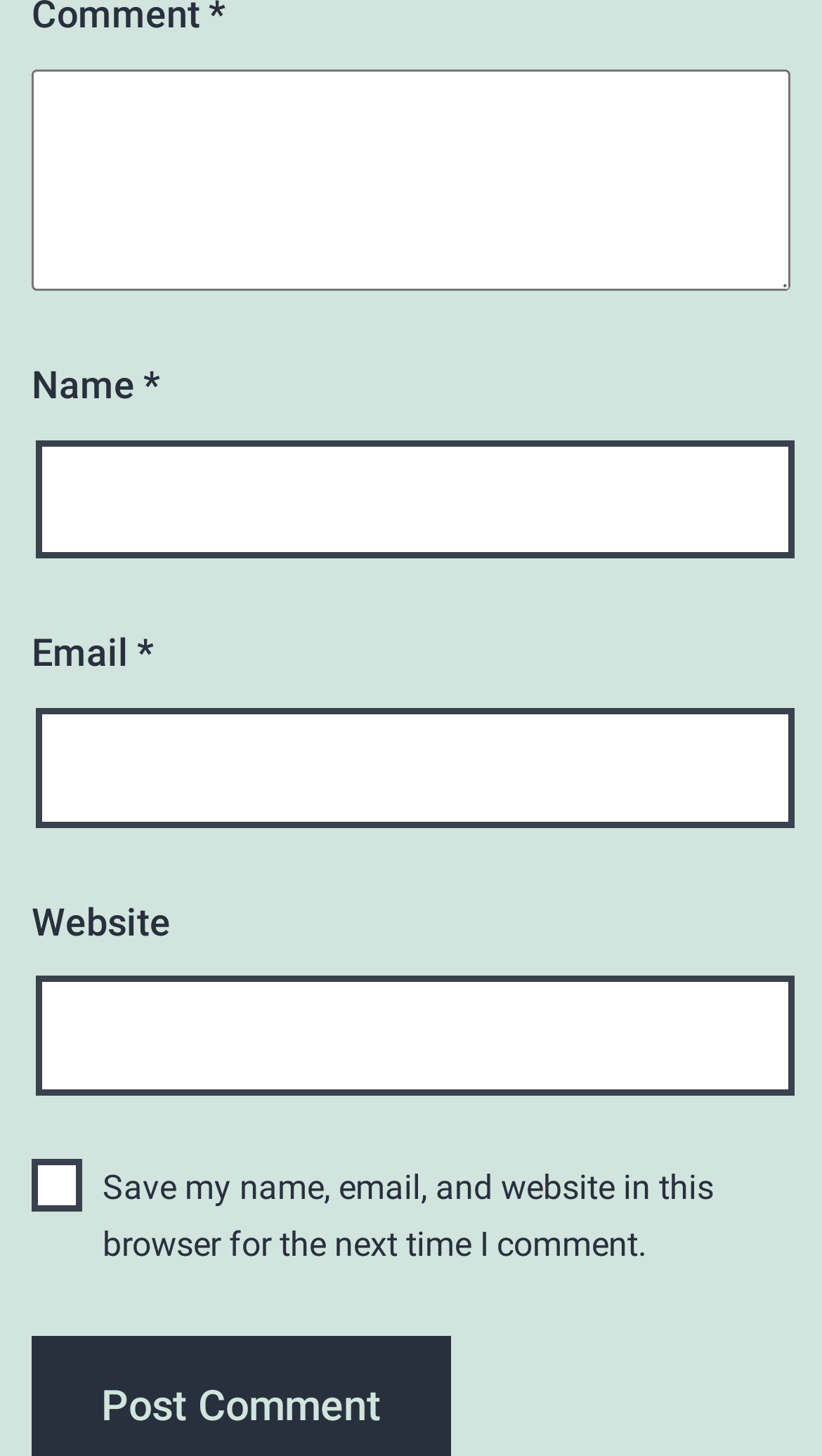Bounding box coordinates should be in the format (top-left x, top-left y, bottom-right x, bottom-right y) and all values should be floating point numbers between 0 and 1. Determine the bounding box coordinate for the UI element described as: zsh-common

None